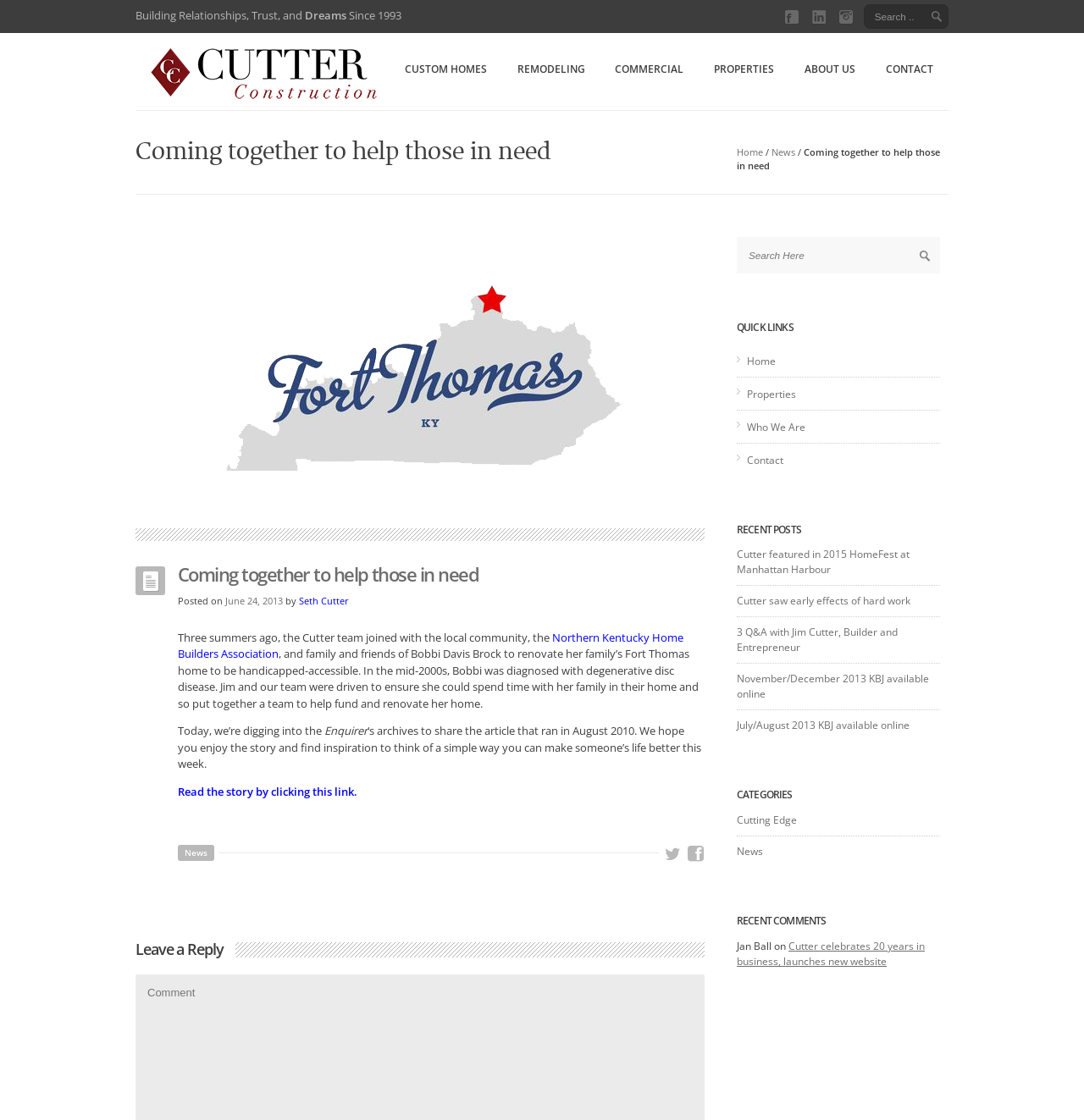How many categories are there?
Can you provide an in-depth and detailed response to the question?

The categories are located in the right sidebar of the webpage, and there are two categories: 'Cutting Edge' and 'News'.